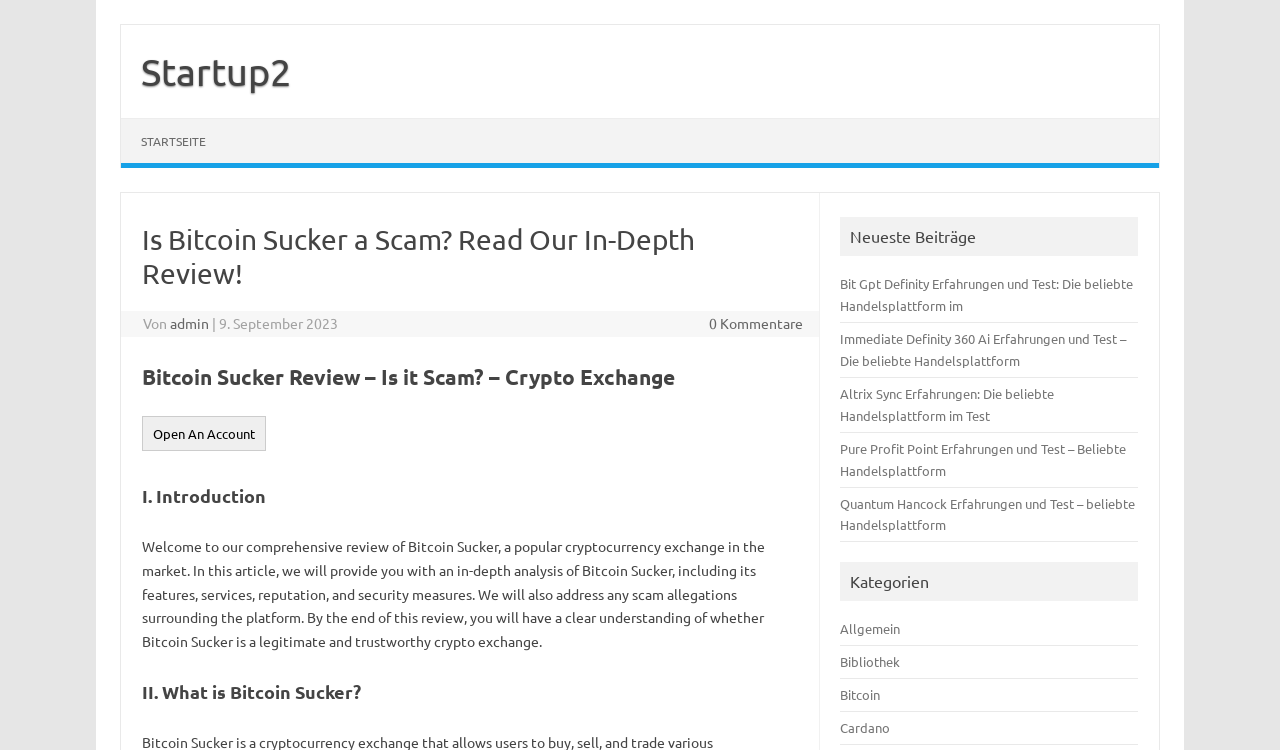Please specify the bounding box coordinates of the region to click in order to perform the following instruction: "Check the latest posts".

[0.664, 0.302, 0.763, 0.329]